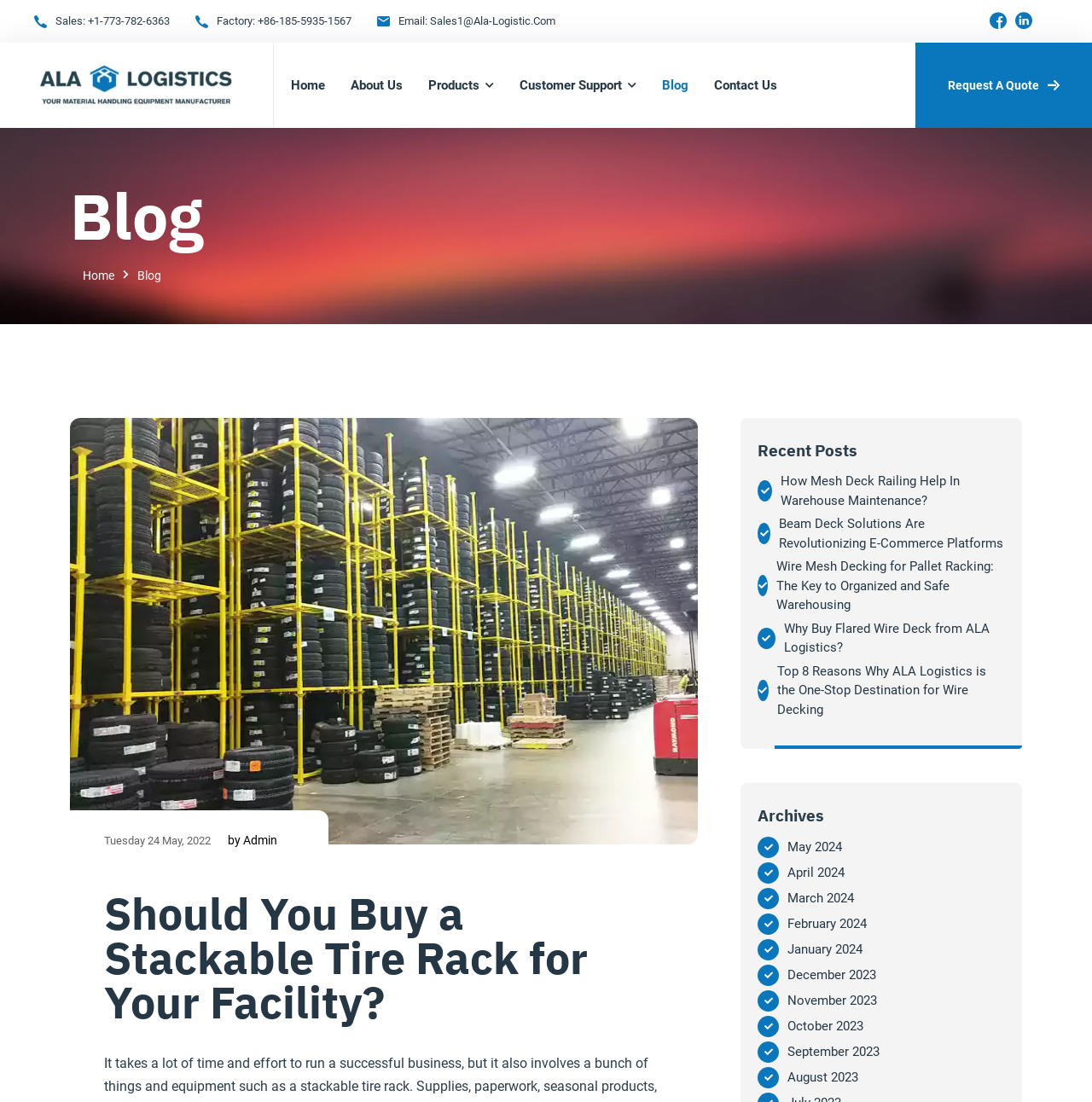Find the bounding box coordinates of the clickable area that will achieve the following instruction: "Search for something".

None